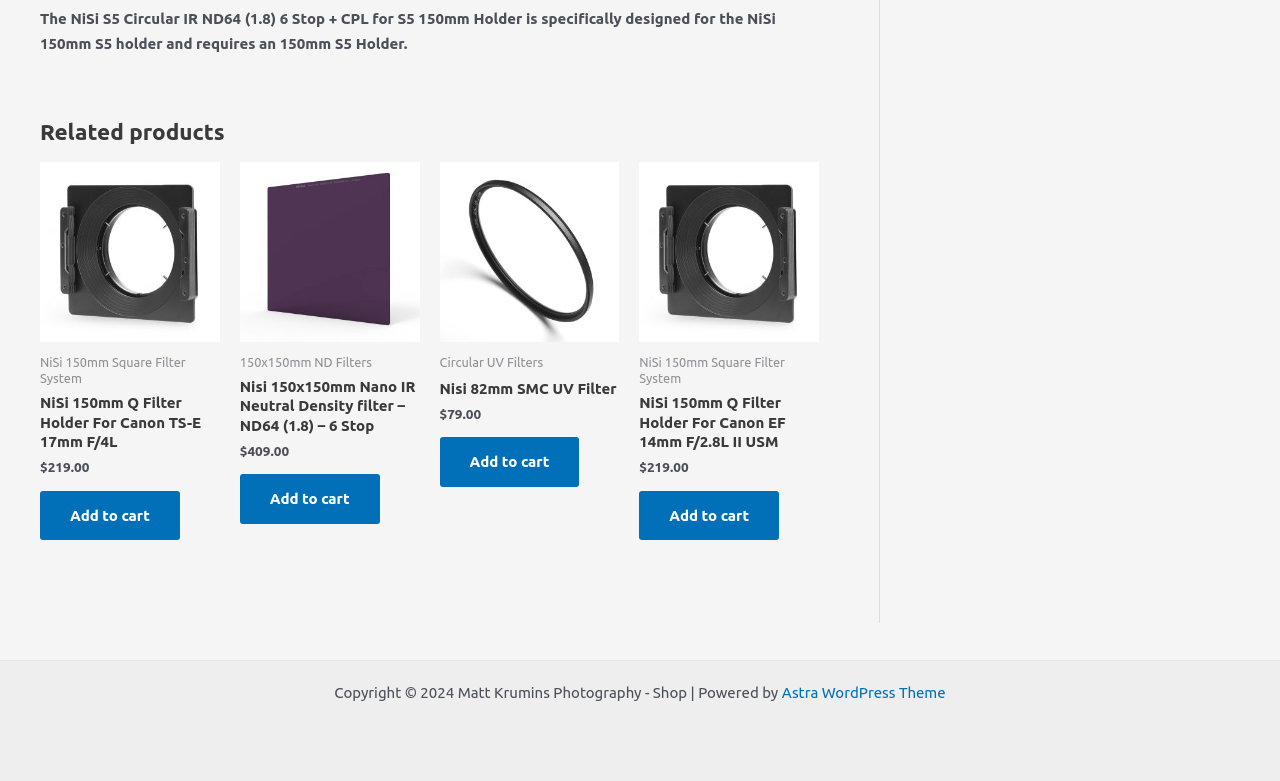Identify the bounding box coordinates necessary to click and complete the given instruction: "Read the blog post about rubber ducks".

None